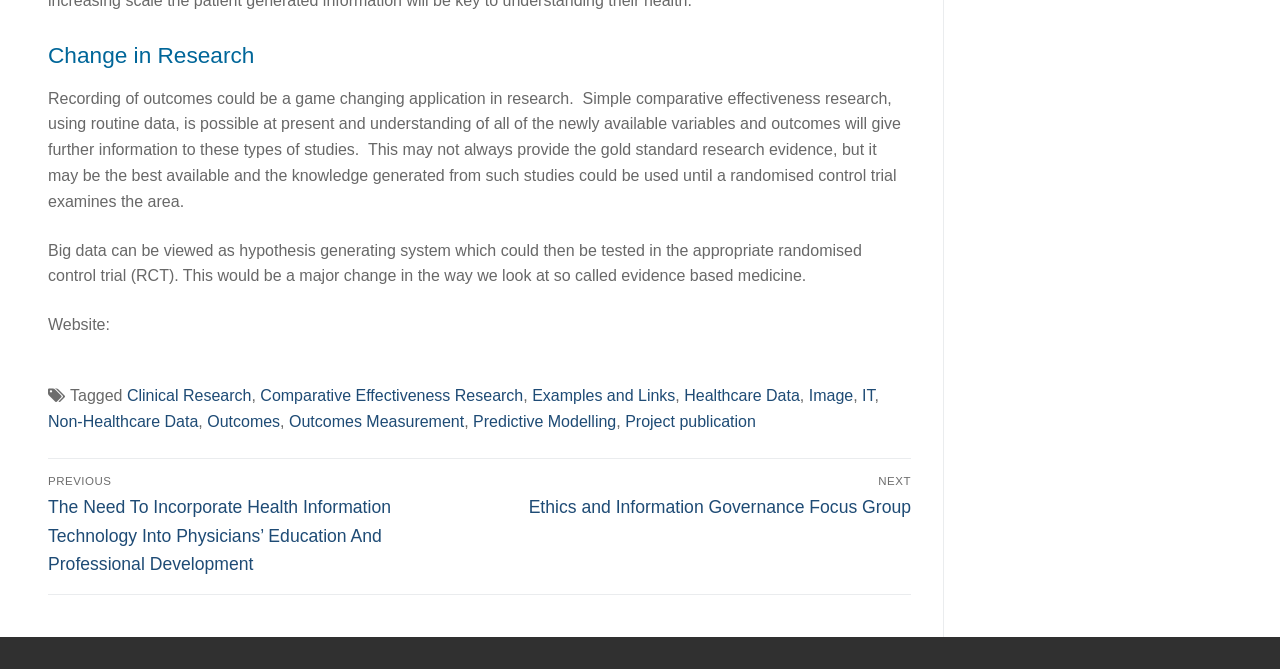Please locate the bounding box coordinates of the element that should be clicked to complete the given instruction: "Search for something".

None